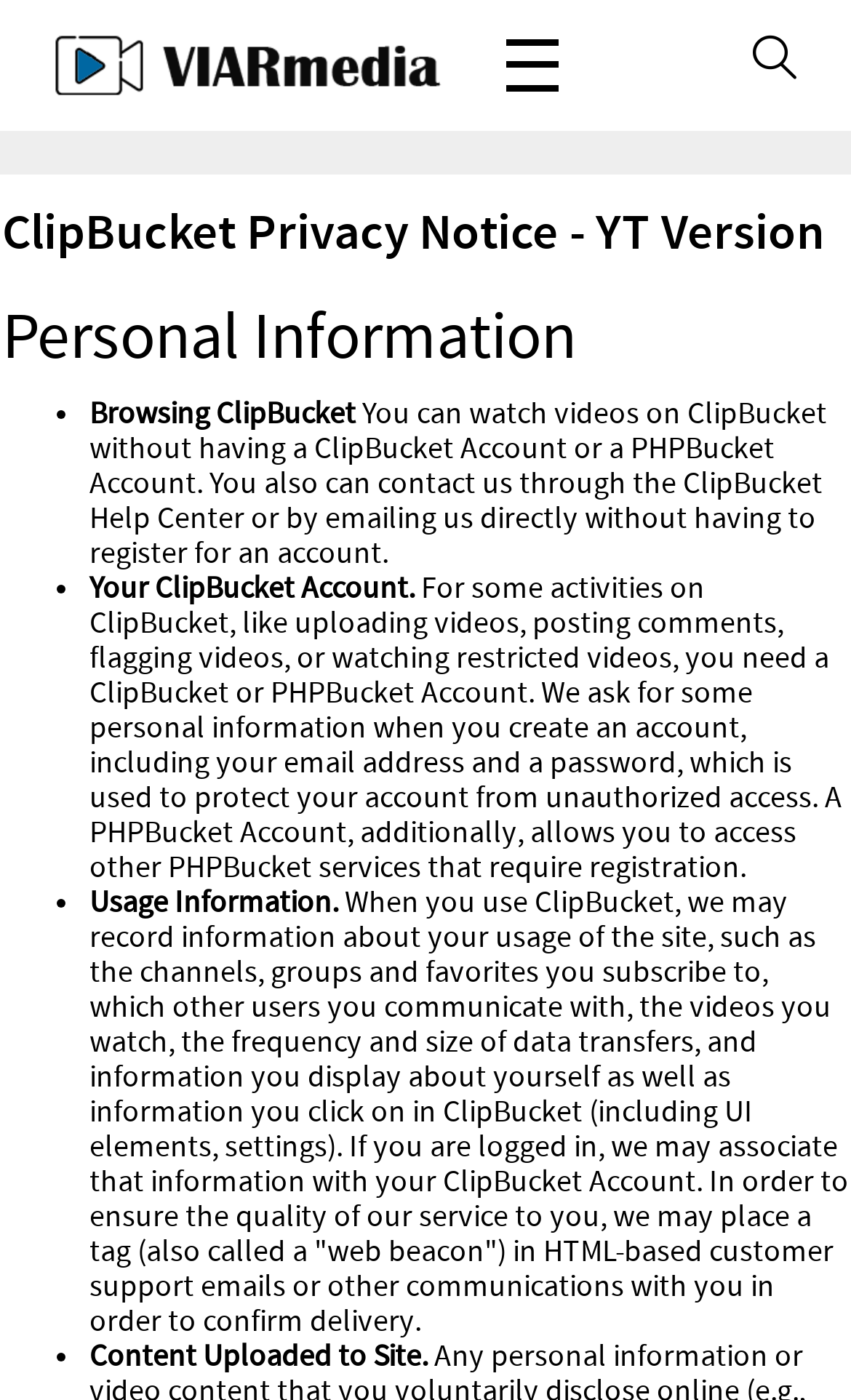Carefully observe the image and respond to the question with a detailed answer:
What is required to protect your account from unauthorized access?

When creating an account, we ask for some personal information, including your email address and a password, which is used to protect your account from unauthorized access.